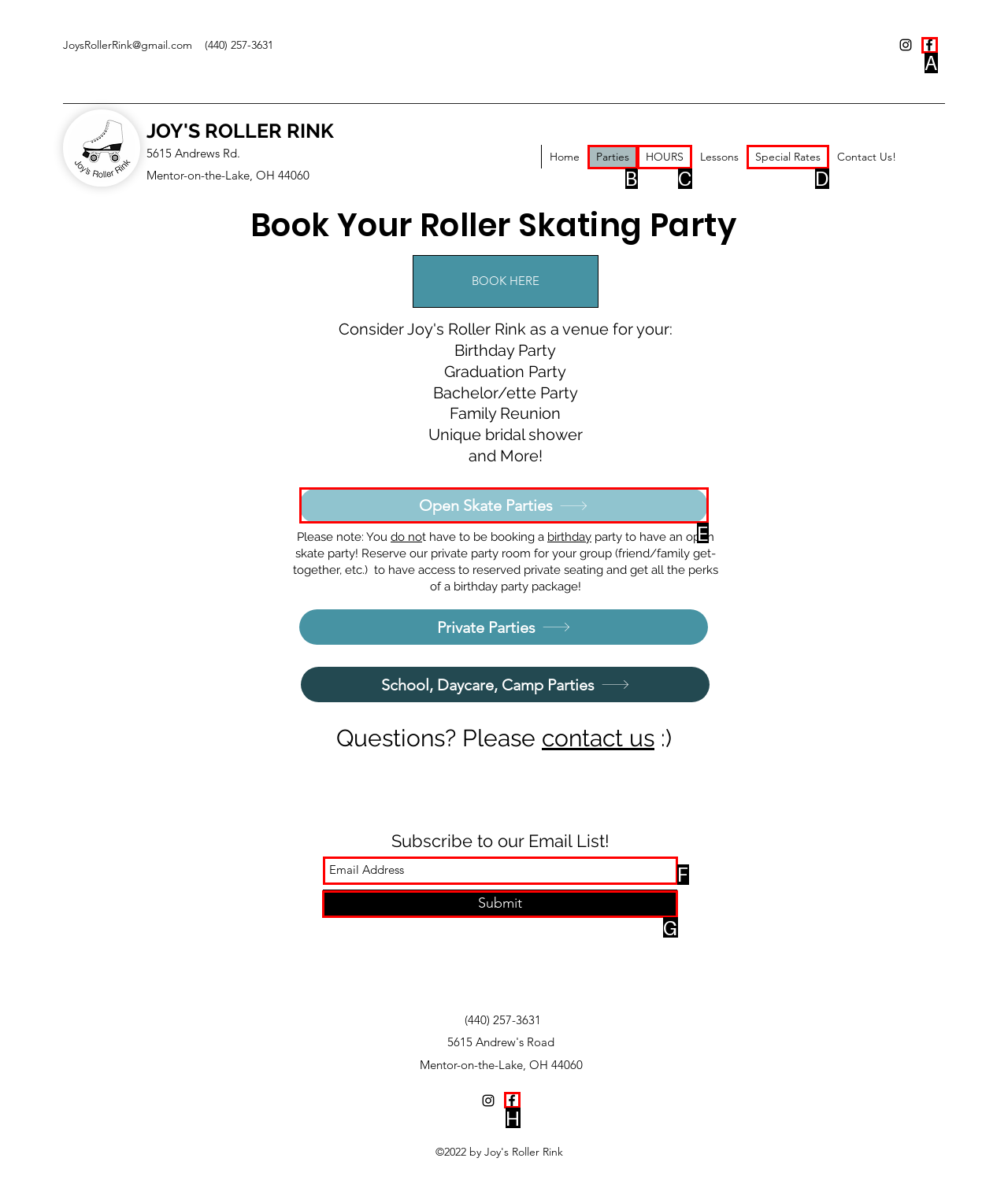Determine the HTML element to click for the instruction: Click the 'BLOG' link.
Answer with the letter corresponding to the correct choice from the provided options.

None